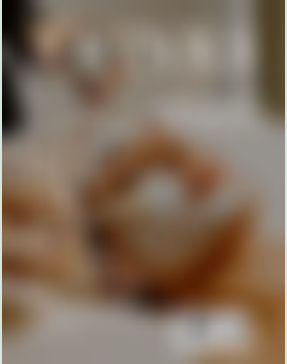What is the purpose of the image?
Give a detailed and exhaustive answer to the question.

The purpose of the image is to attract individuals interested in spa and wellness treatments by emphasizing a tranquil and luxurious experience. The image aims to showcase the soothing environment that clients can expect from the spa service in Saugus, MA, and to entice them to try out their services.